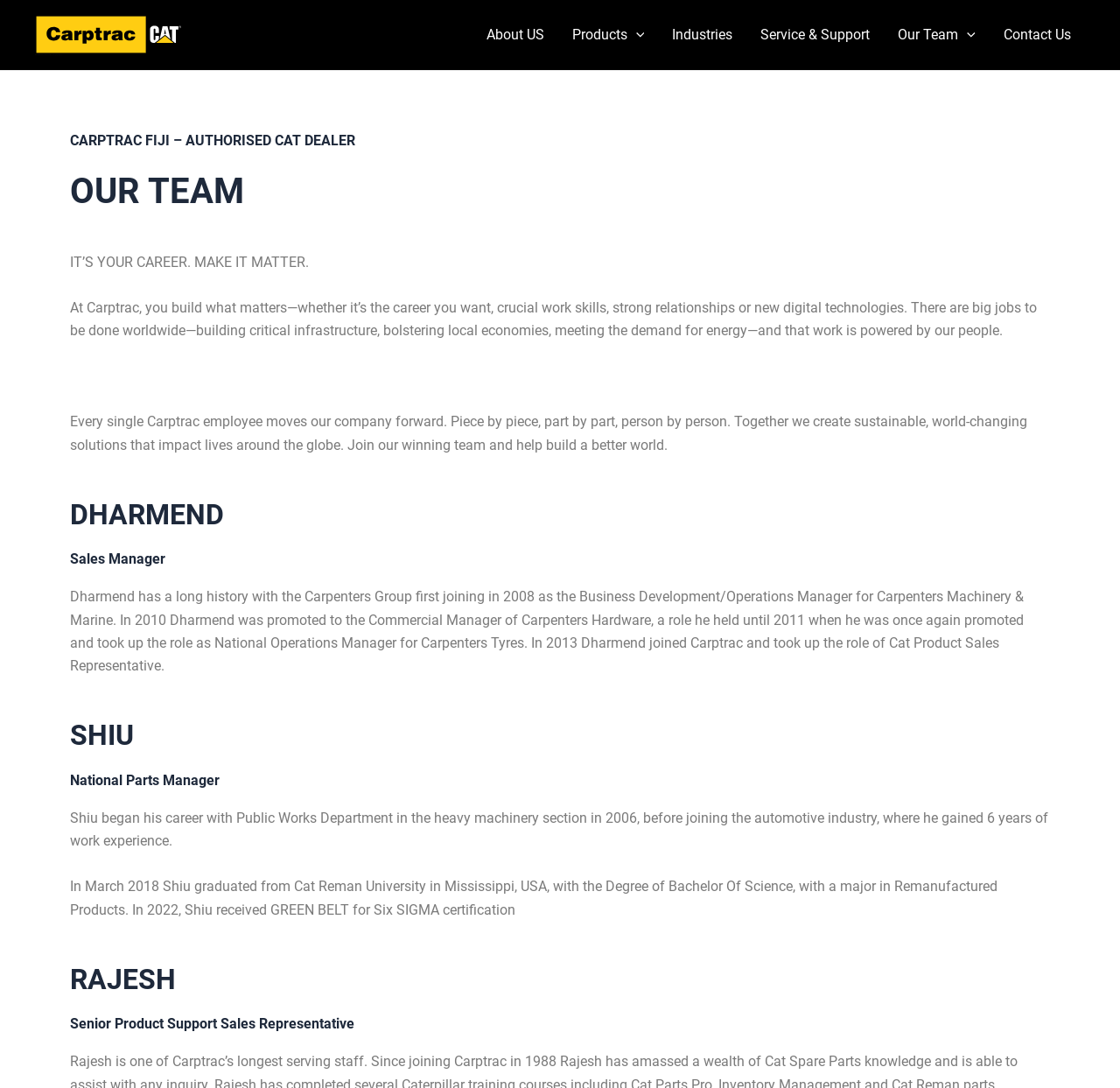Use a single word or phrase to answer the question: What is the name of the company?

Carptrac